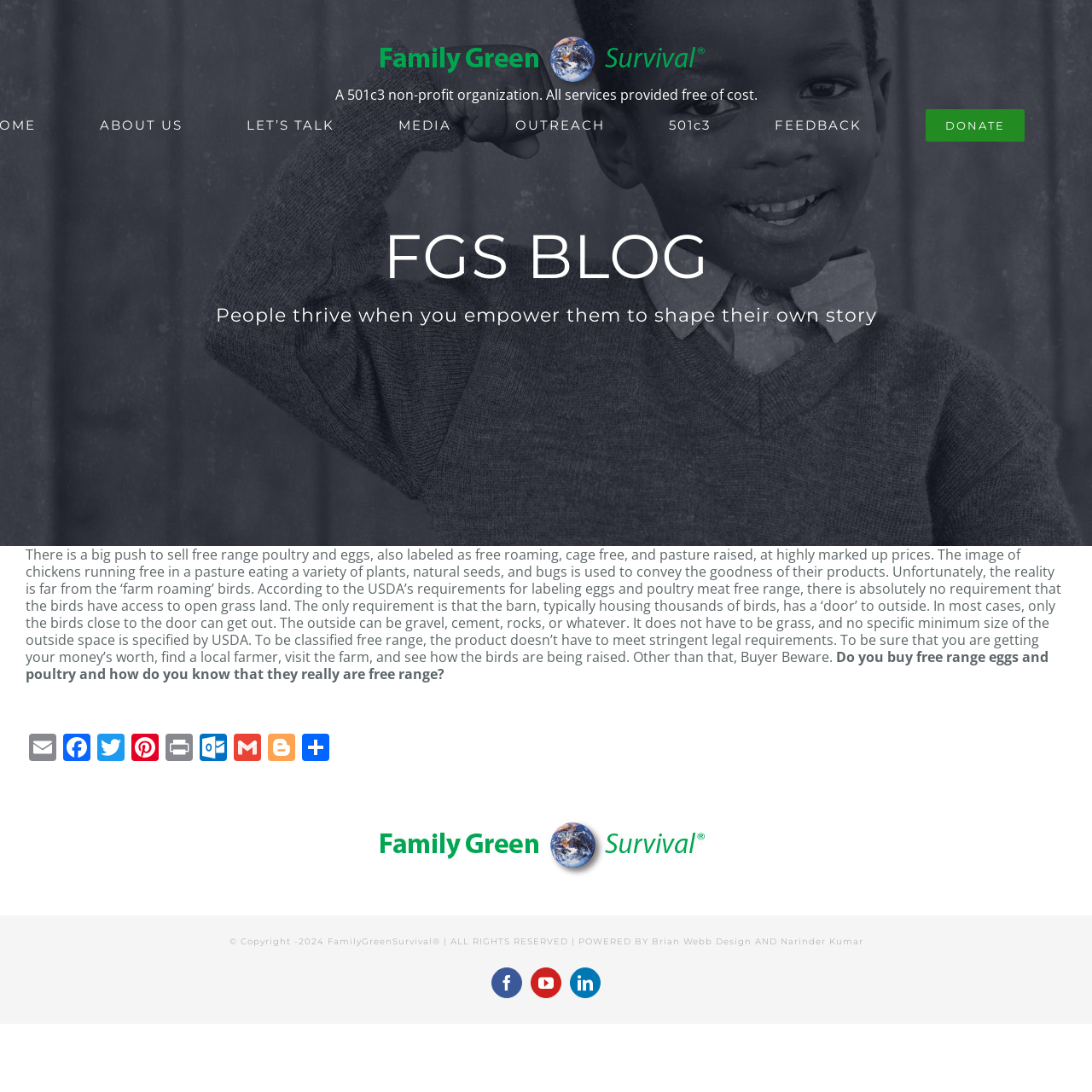Could you find the bounding box coordinates of the clickable area to complete this instruction: "Share the article on Facebook"?

[0.055, 0.672, 0.086, 0.7]